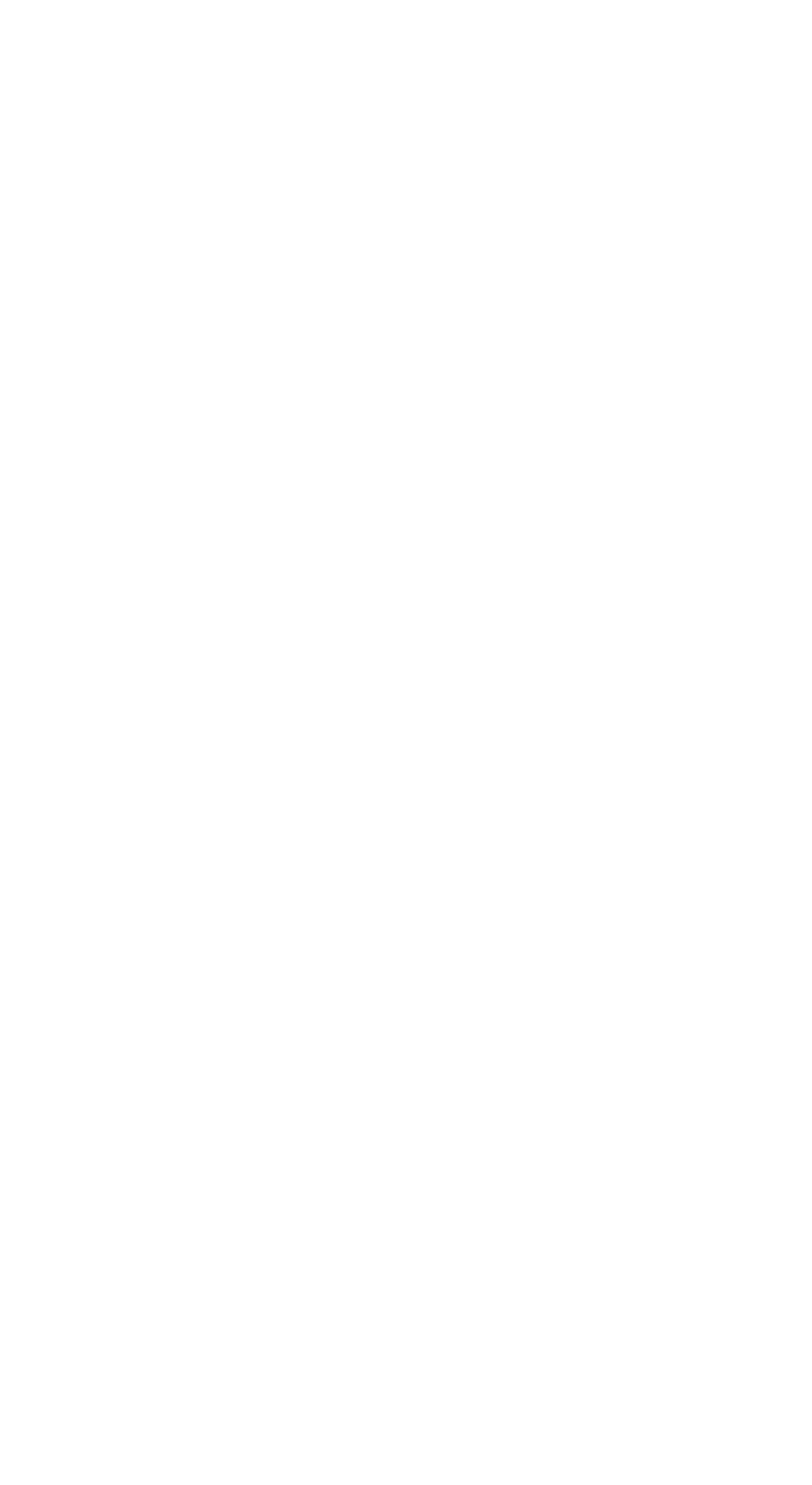Pinpoint the bounding box coordinates for the area that should be clicked to perform the following instruction: "Click on Graphic Design".

[0.077, 0.019, 0.472, 0.064]